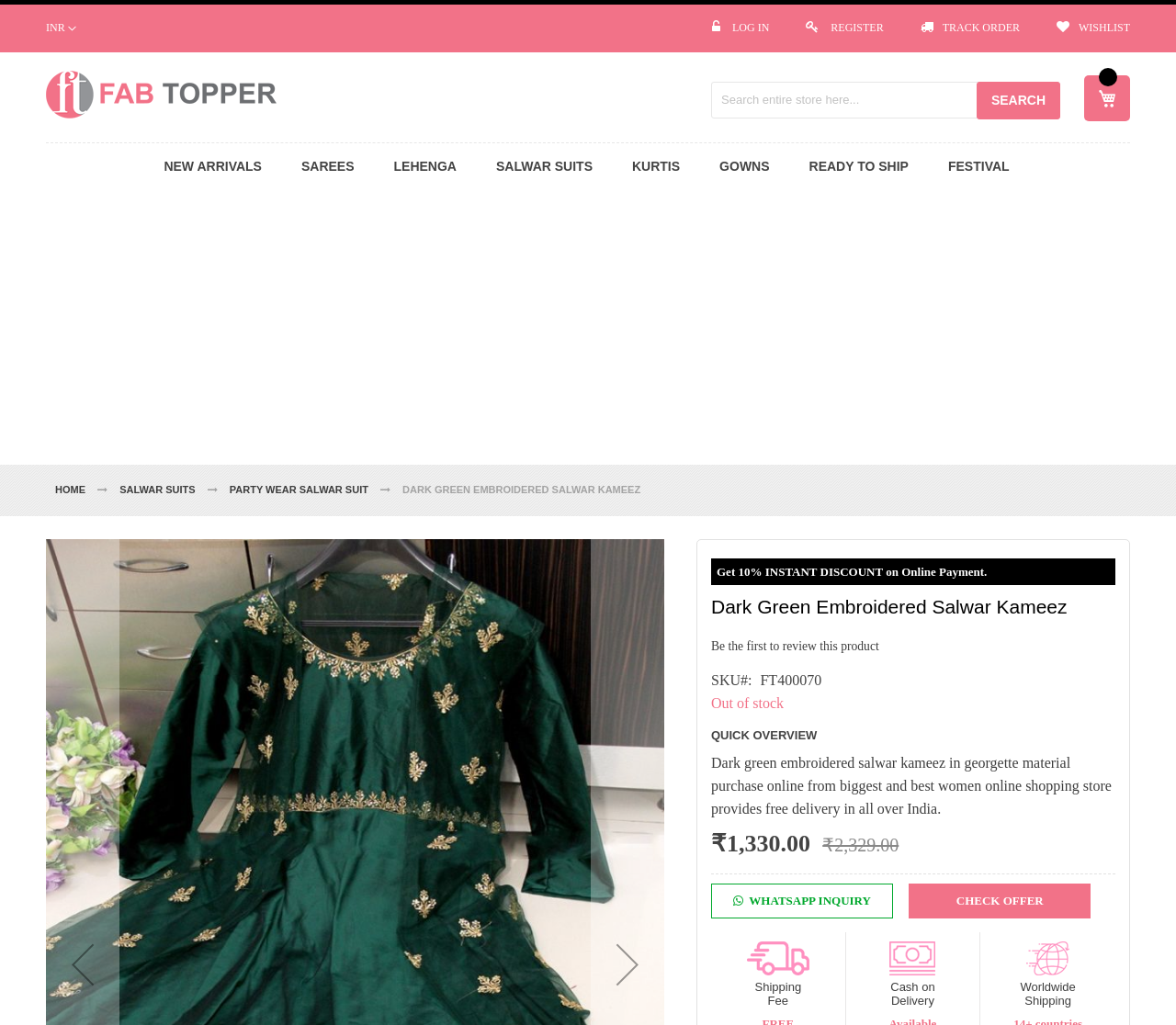Extract the bounding box for the UI element that matches this description: "name="q" placeholder="Search entire store here..."".

[0.605, 0.08, 0.902, 0.116]